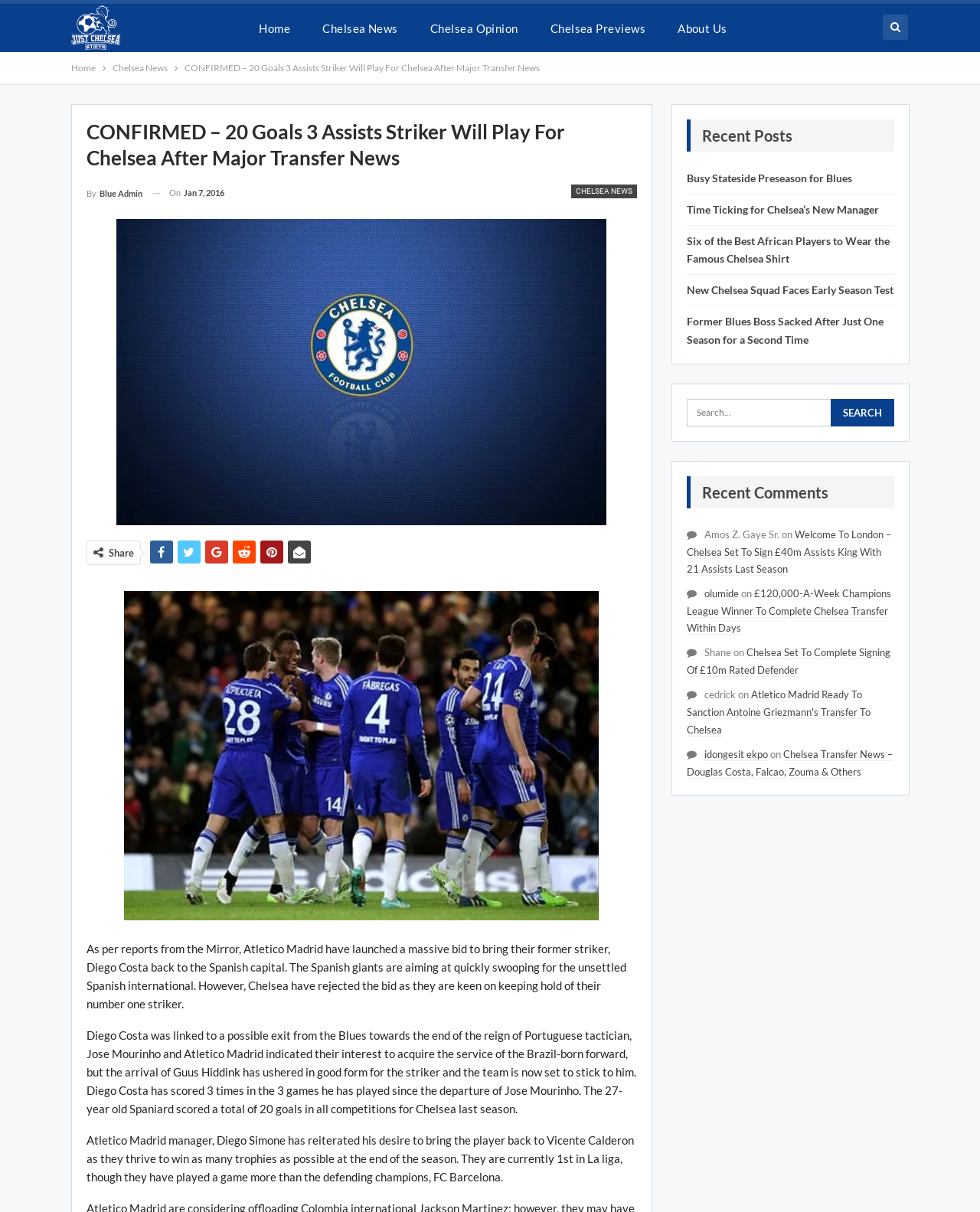Determine which piece of text is the heading of the webpage and provide it.

CONFIRMED – 20 Goals 3 Assists Striker Will Play For Chelsea After Major Transfer News